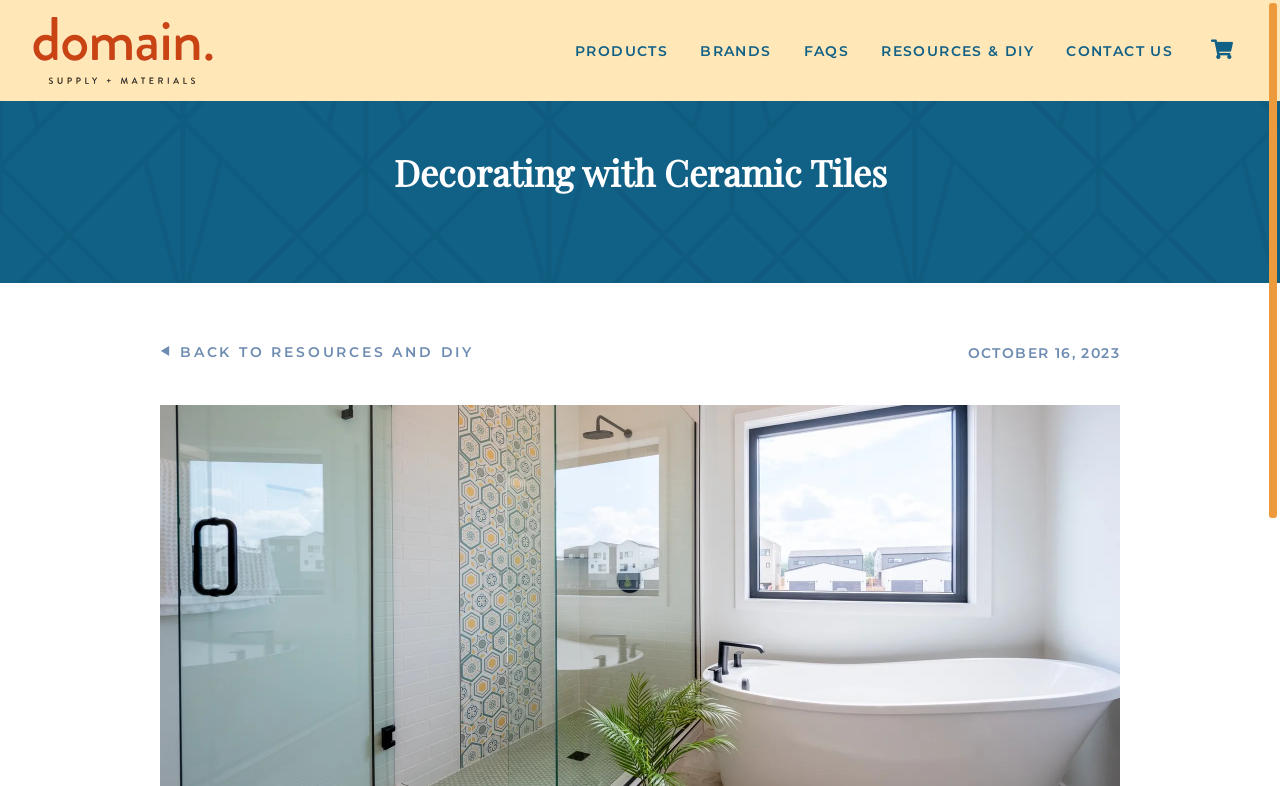Give a concise answer of one word or phrase to the question: 
What is the topic of the webpage?

Decorating with Ceramic Tiles